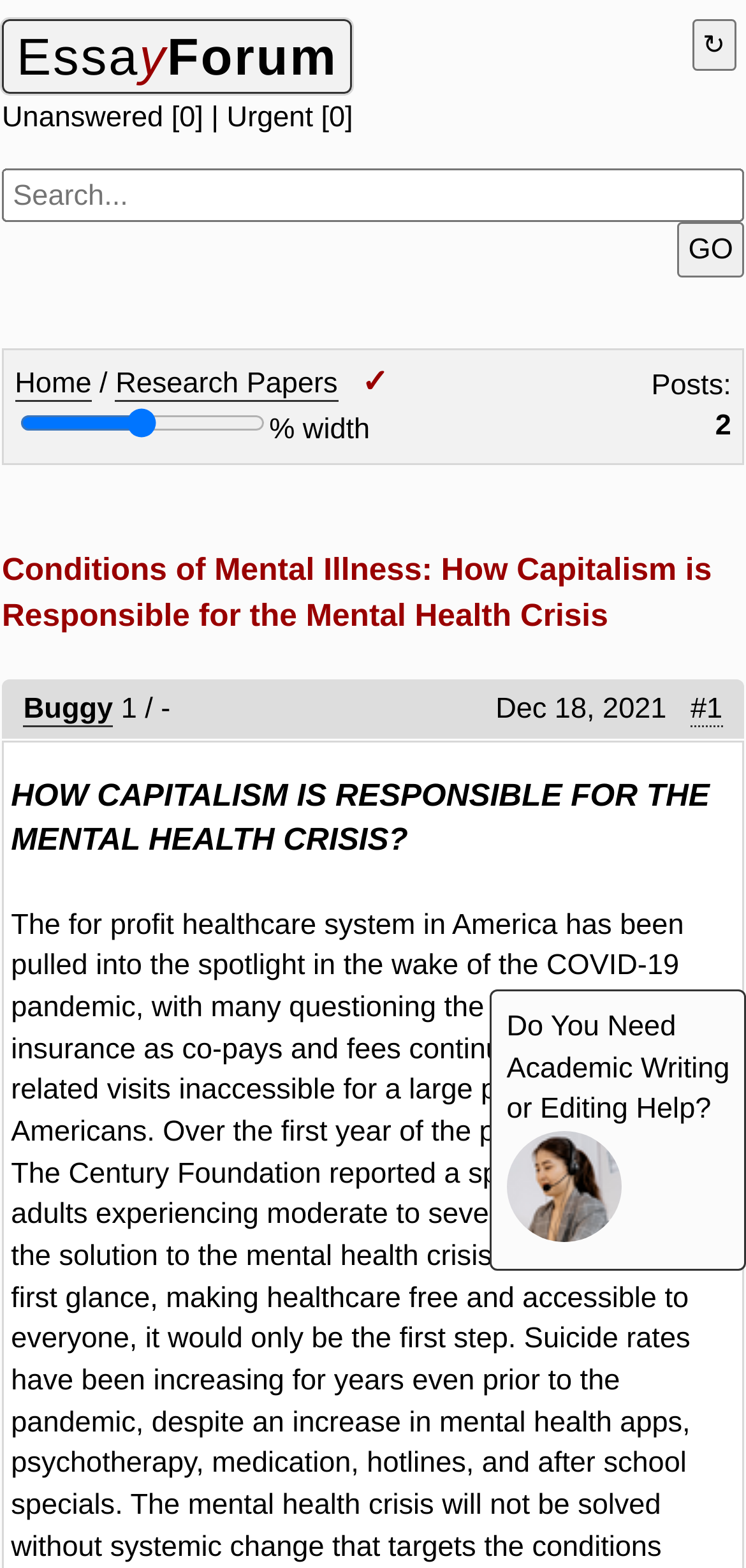Determine the bounding box coordinates of the region I should click to achieve the following instruction: "Learn about what is a conviction in Pennsylvania". Ensure the bounding box coordinates are four float numbers between 0 and 1, i.e., [left, top, right, bottom].

None